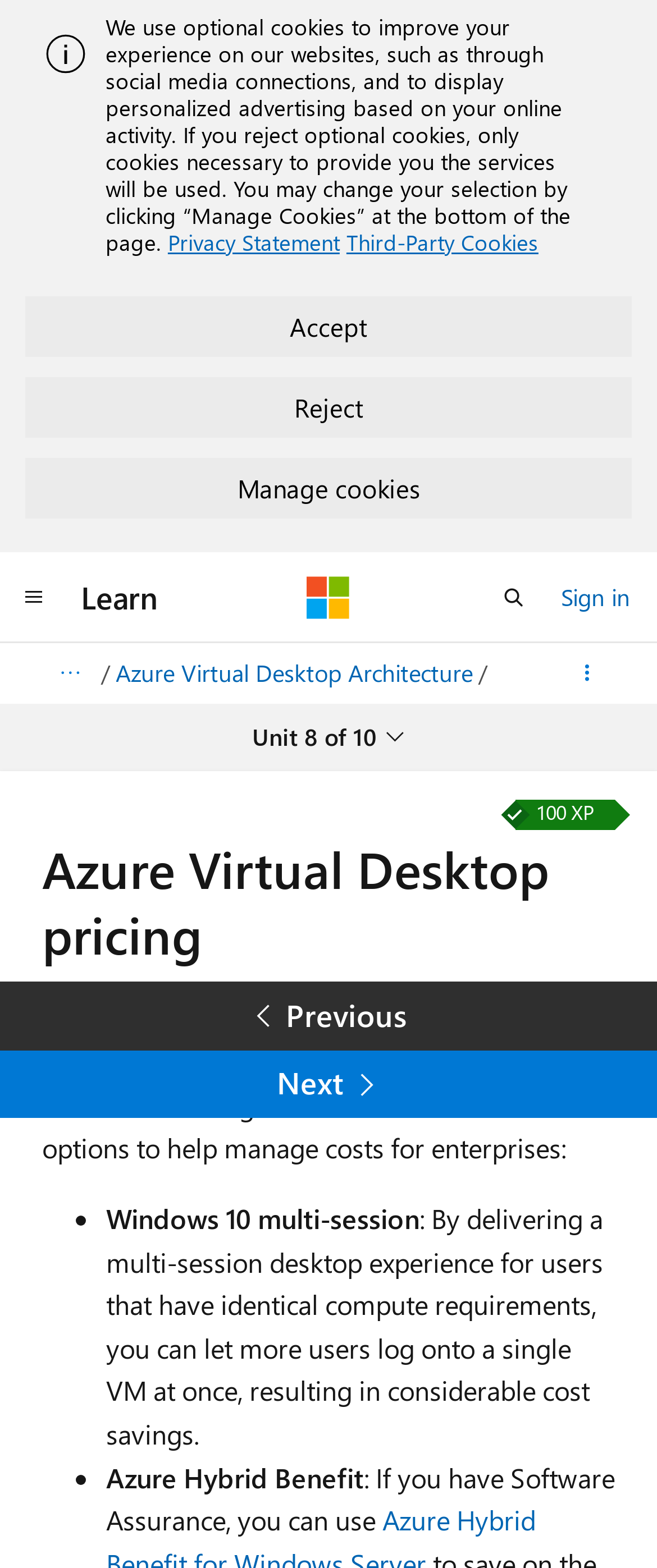Please determine the bounding box coordinates of the element's region to click in order to carry out the following instruction: "Click the Global navigation button". The coordinates should be four float numbers between 0 and 1, i.e., [left, top, right, bottom].

[0.0, 0.361, 0.103, 0.4]